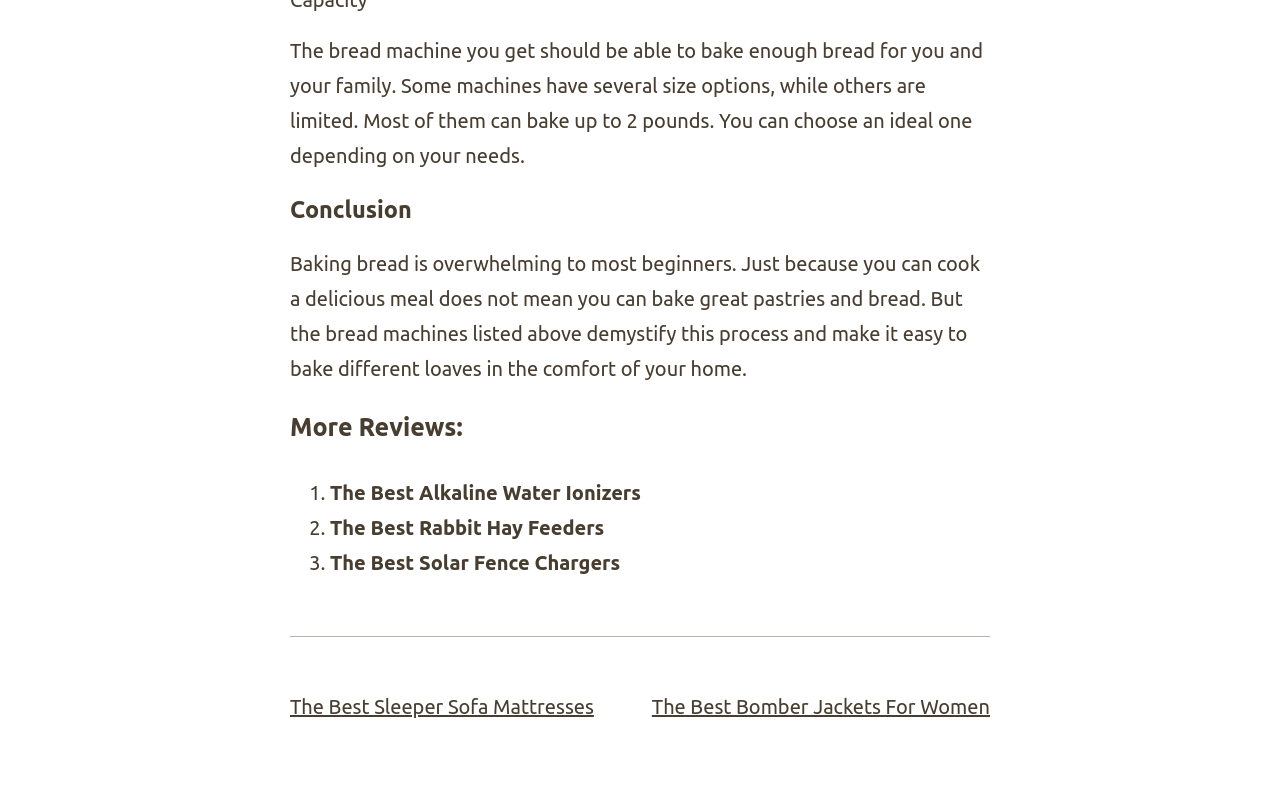Can you pinpoint the bounding box coordinates for the clickable element required for this instruction: "Read more about Steve Corino's experience in the wrestling business"? The coordinates should be four float numbers between 0 and 1, i.e., [left, top, right, bottom].

None